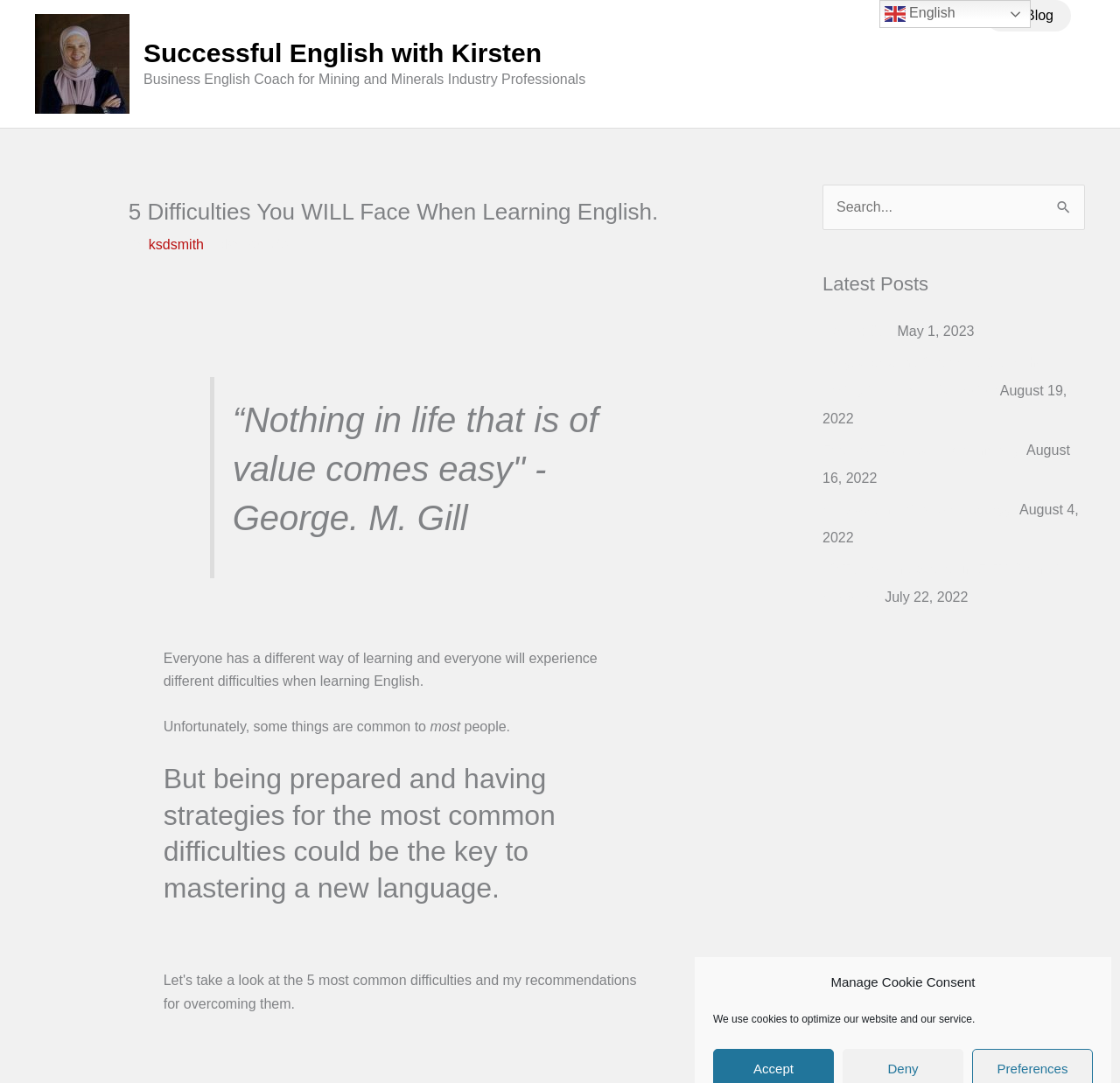Utilize the details in the image to give a detailed response to the question: What is the language mentioned on the top right corner of the webpage?

The language mentioned on the top right corner of the webpage can be determined by looking at the link element with the text 'en English' and the image element with the text 'en'.